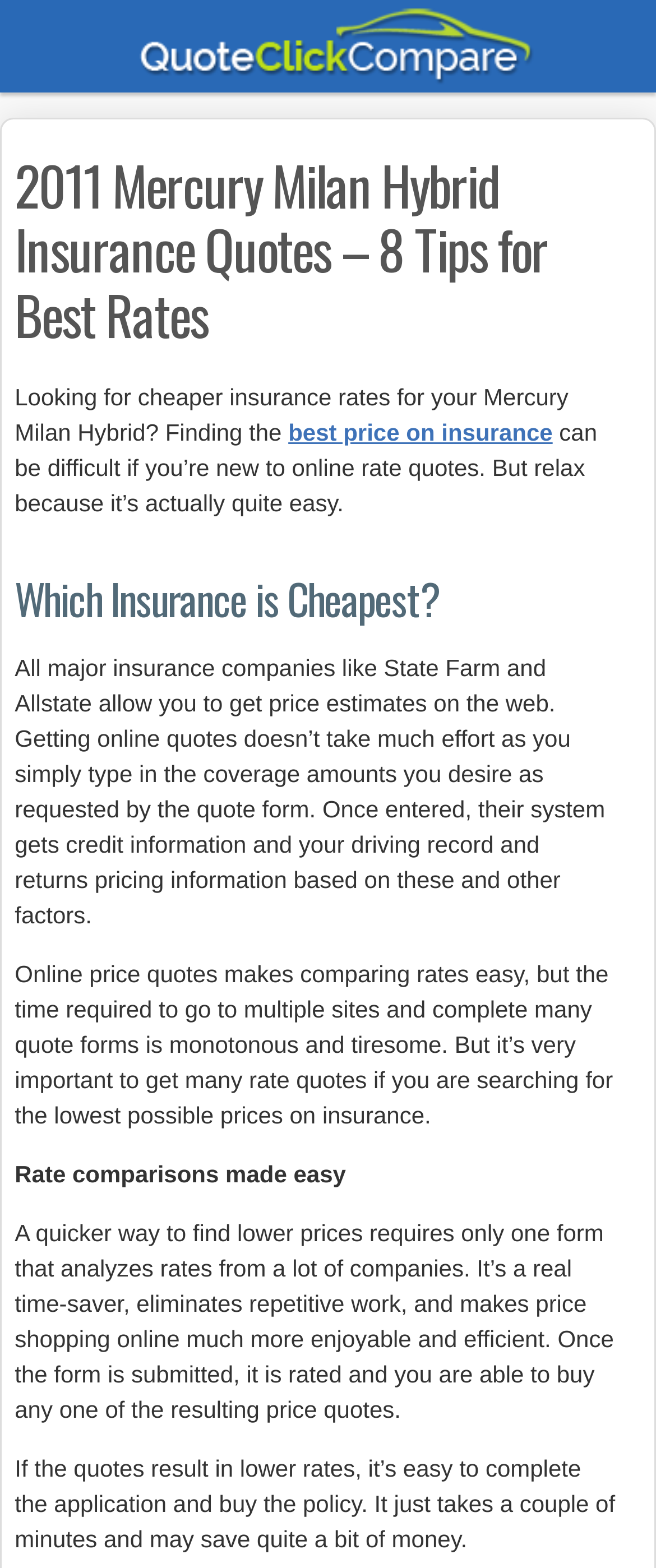Identify and provide the bounding box for the element described by: "alt="QuoteClickCompare.com"".

[0.0, 0.0, 1.0, 0.06]